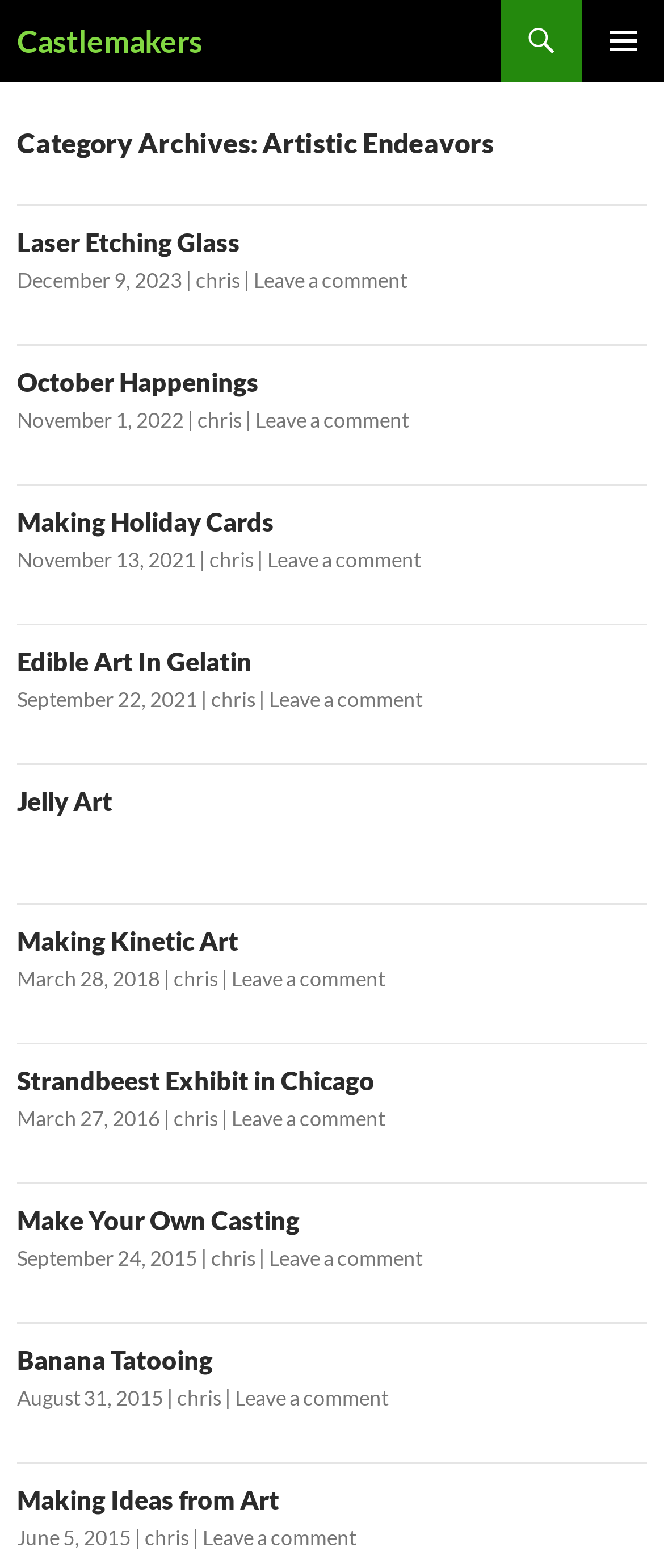Indicate the bounding box coordinates of the clickable region to achieve the following instruction: "Leave a comment on the Making Holiday Cards article."

[0.403, 0.349, 0.633, 0.365]